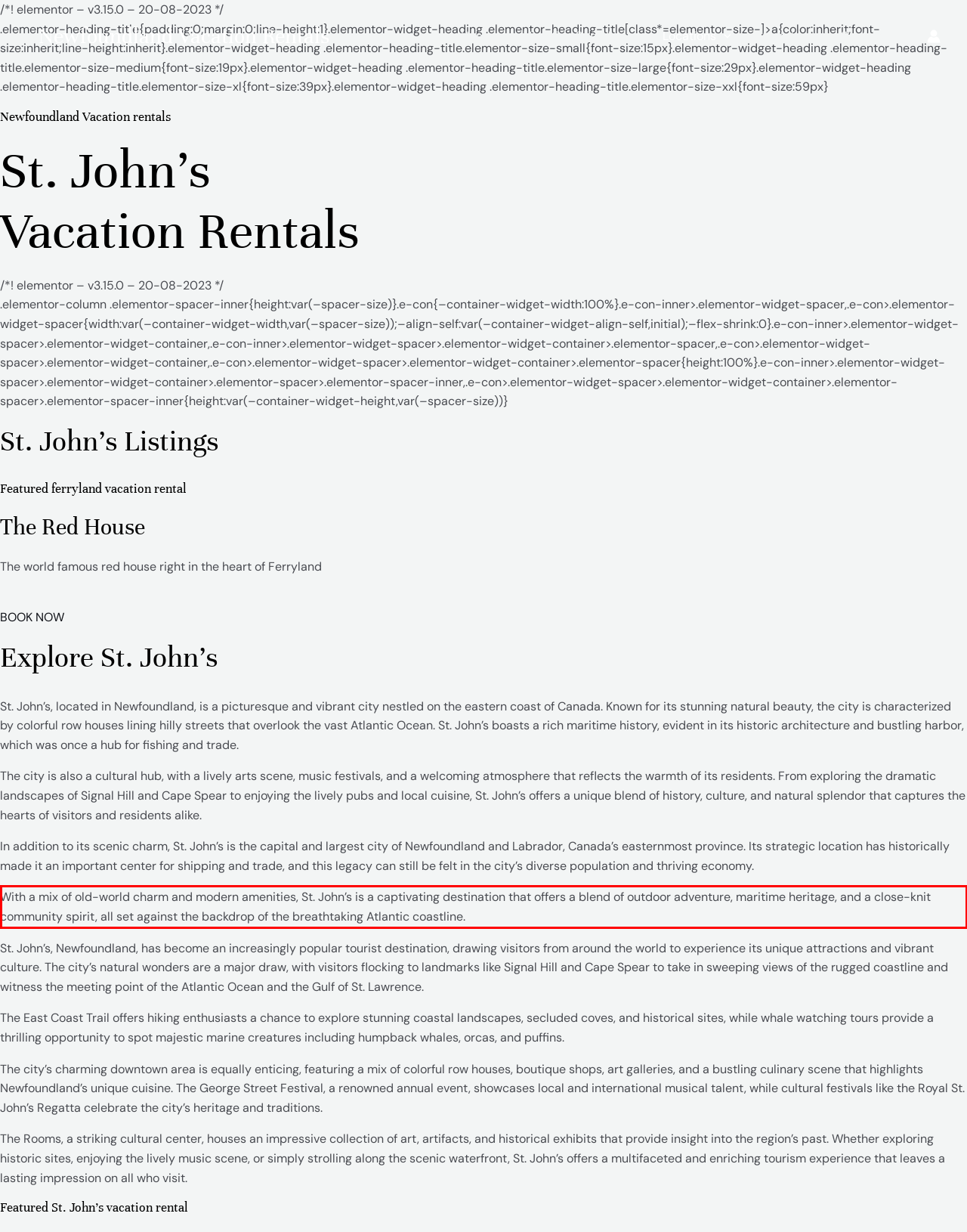By examining the provided screenshot of a webpage, recognize the text within the red bounding box and generate its text content.

With a mix of old-world charm and modern amenities, St. John’s is a captivating destination that offers a blend of outdoor adventure, maritime heritage, and a close-knit community spirit, all set against the backdrop of the breathtaking Atlantic coastline.